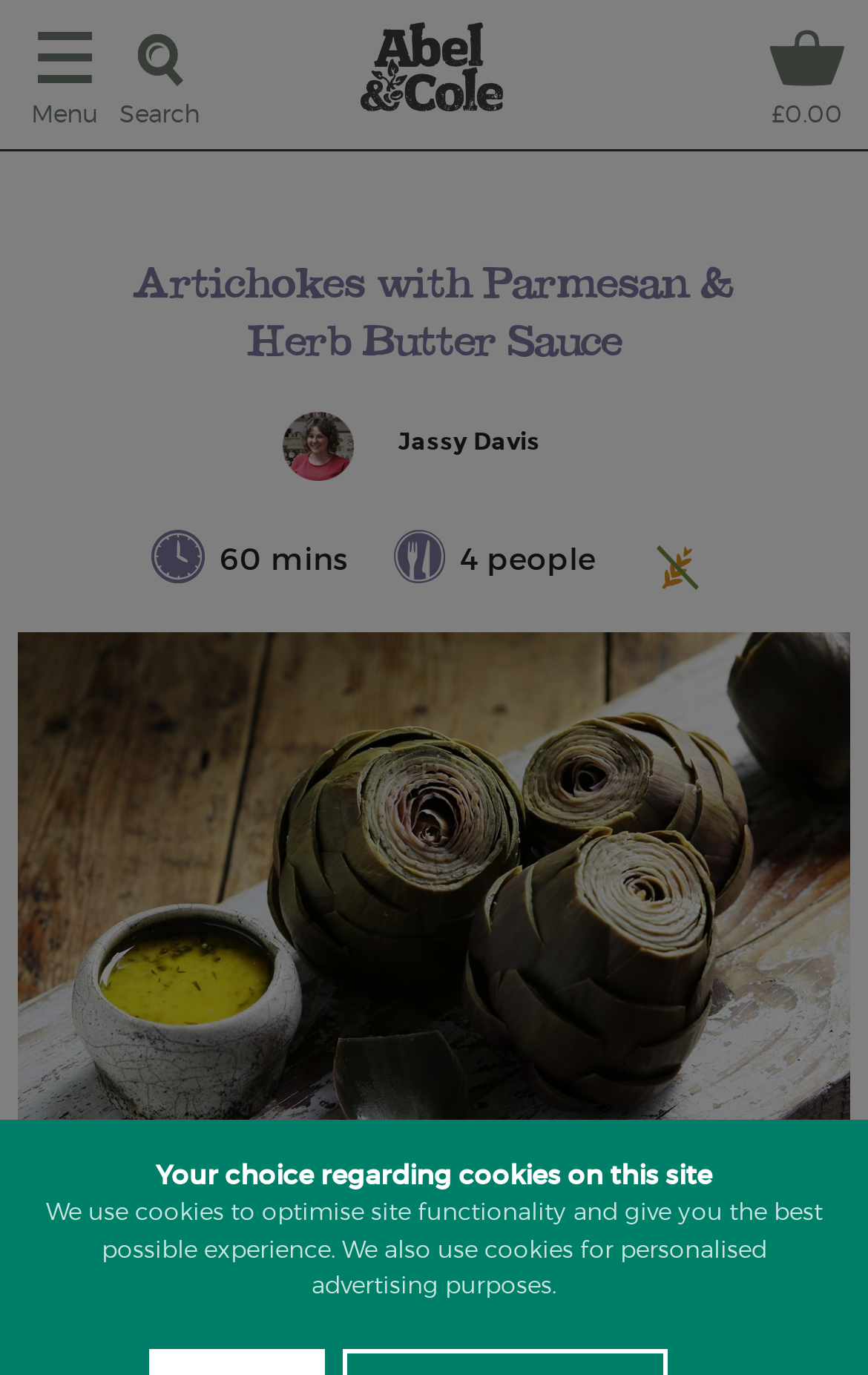Offer a detailed explanation of the webpage layout and contents.

This webpage is a recipe page for "Artichokes with Parmesan & Herb Butter Sauce" on the Abel & Cole website. At the top left, there is a "Menu" button, and next to it, a "Search" button. On the top right, there is a link with a shopping cart icon and a price of £0.00.

Below the top navigation, the recipe title "Artichokes with Parmesan & Herb Butter Sauce" is prominently displayed. Underneath the title, there is a table with various details about the recipe. The table contains a profile picture of the author, Jassy Davis, along with her name. There are also icons and text indicating the cooking time, which is 60 minutes, and the number of people the recipe serves, which is 4. Additionally, there is an icon indicating that the recipe is gluten-free.

To the left of the table, there is a large image of the finished dish, "Artichokes with Parmesan & Herb Butter Sauce". At the bottom of the page, there is a section about cookies on the website, with a heading and a paragraph of text explaining the use of cookies for site functionality, experience, and personalized advertising.